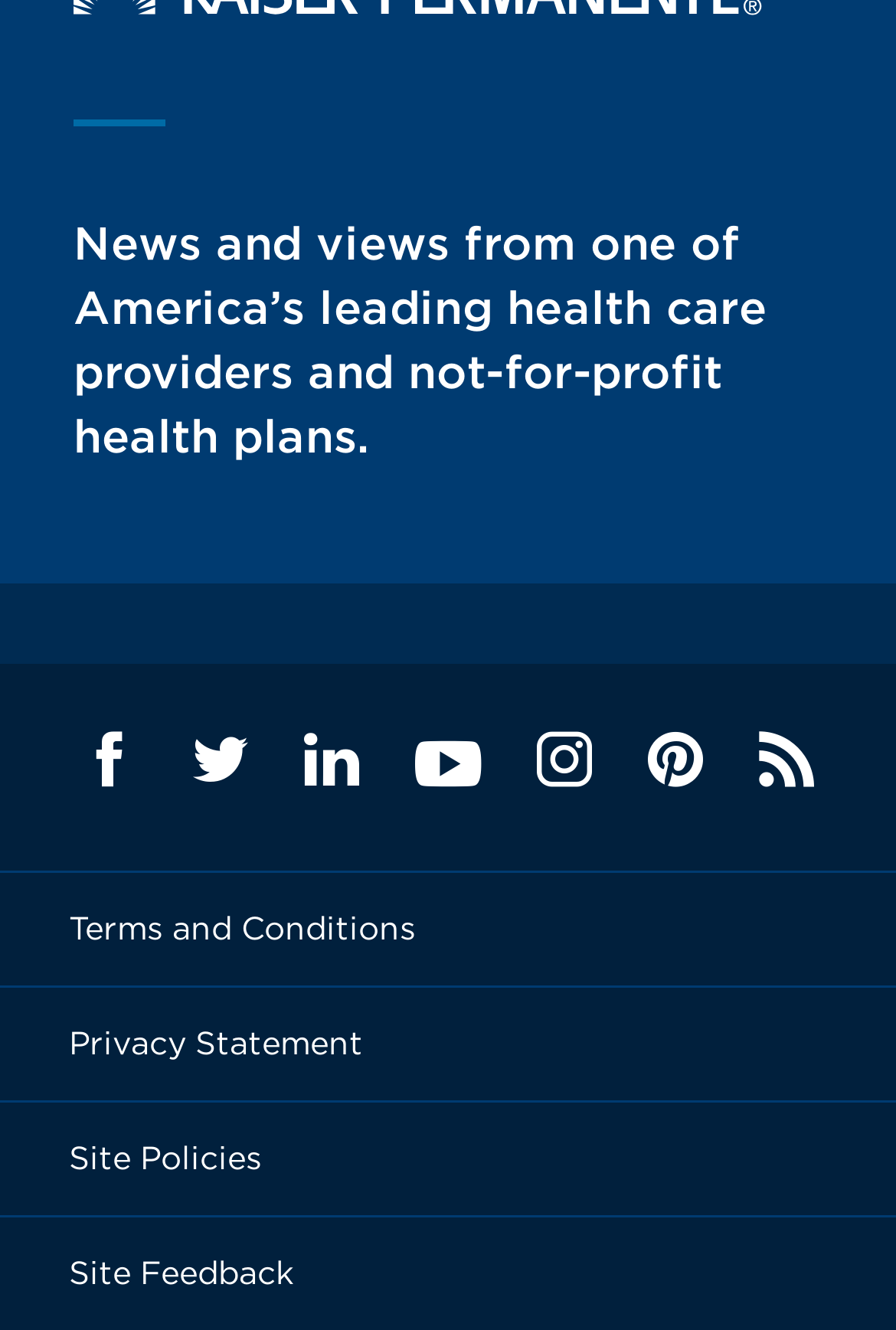Please determine the bounding box of the UI element that matches this description: Terms and Conditions. The coordinates should be given as (top-left x, top-left y, bottom-right x, bottom-right y), with all values between 0 and 1.

[0.077, 0.655, 0.821, 0.741]